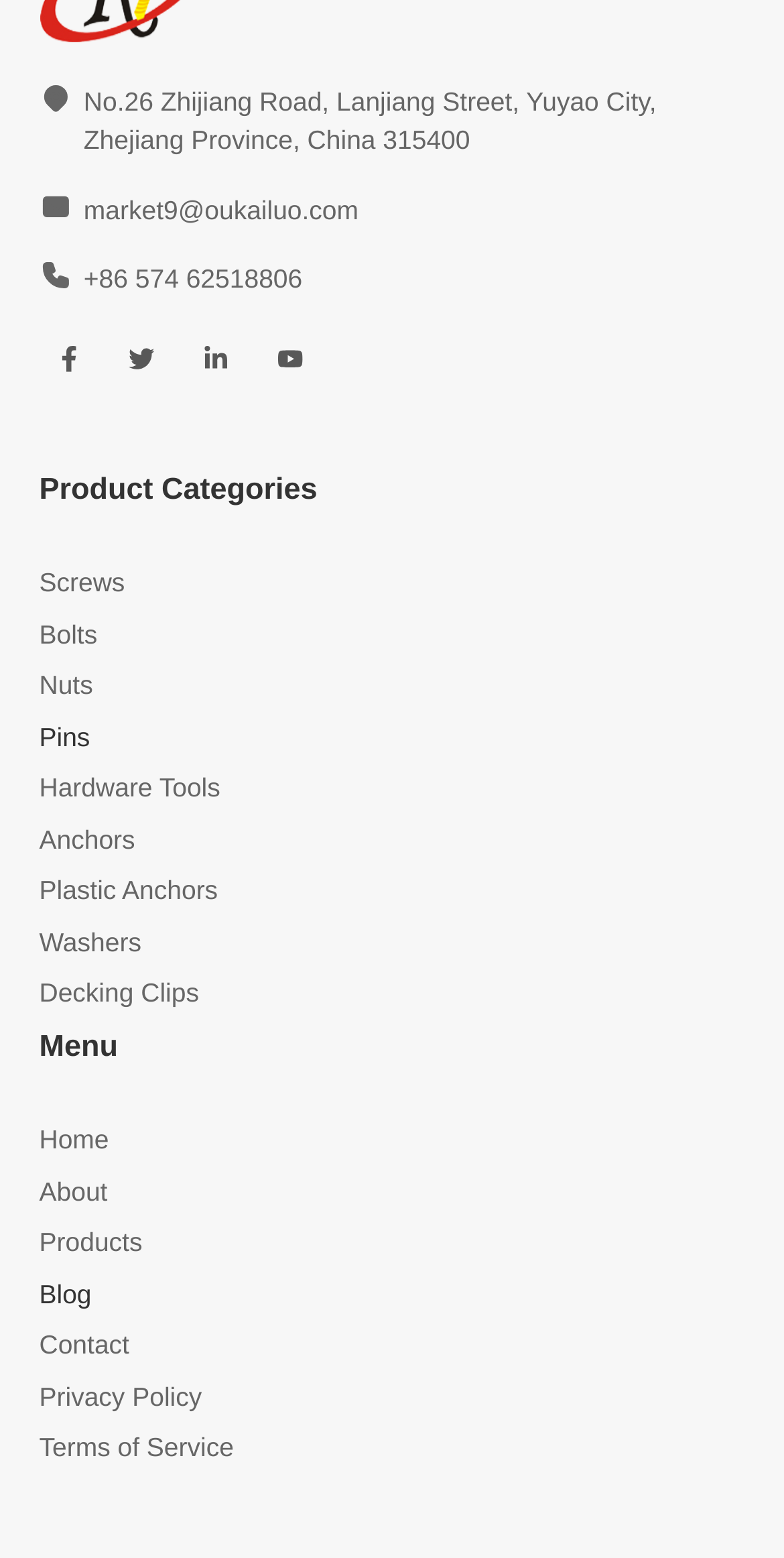Determine the bounding box coordinates of the clickable region to carry out the instruction: "Go to 'Home' page".

None